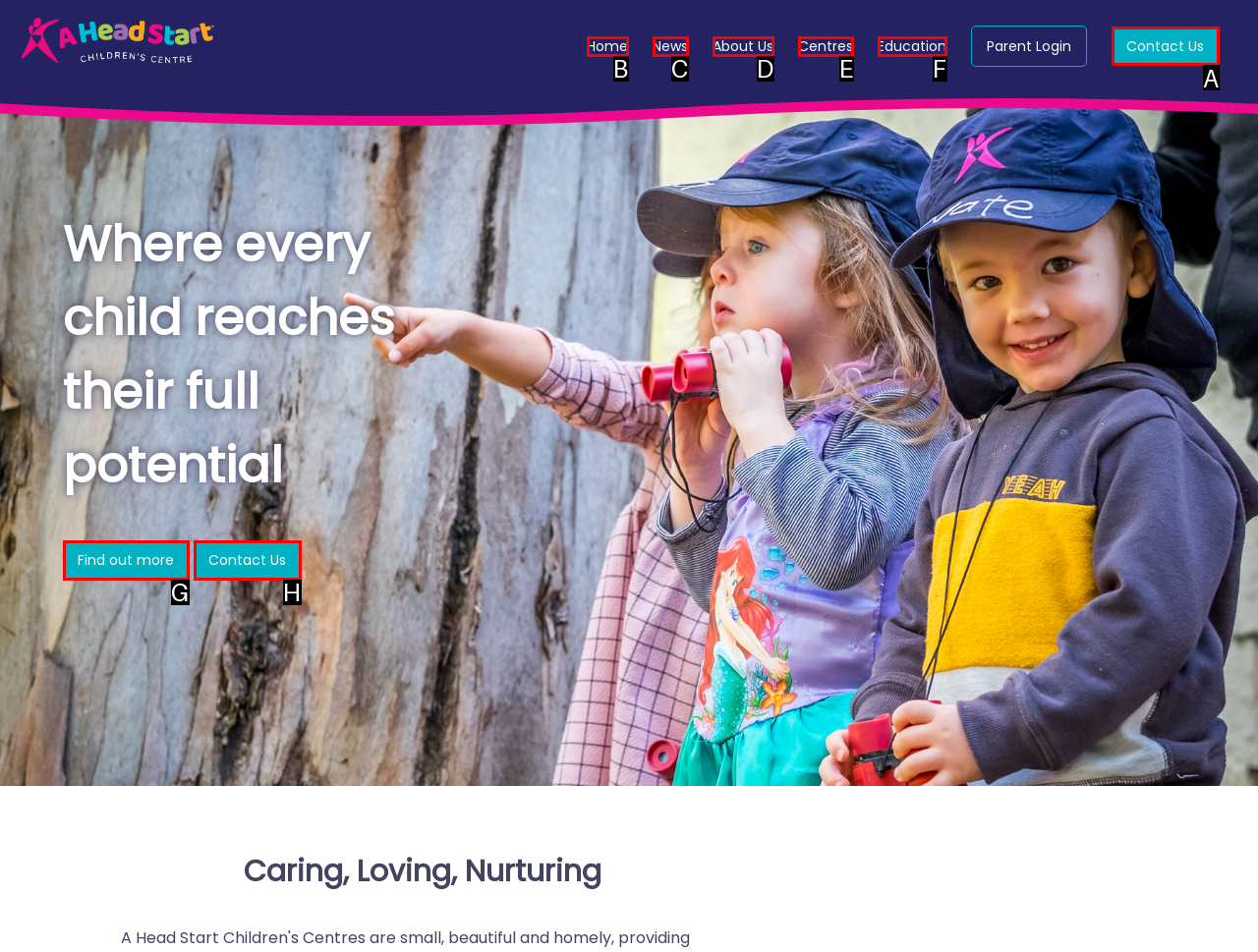Determine which letter corresponds to the UI element to click for this task: Select the '2 of 6' slide
Respond with the letter from the available options.

None